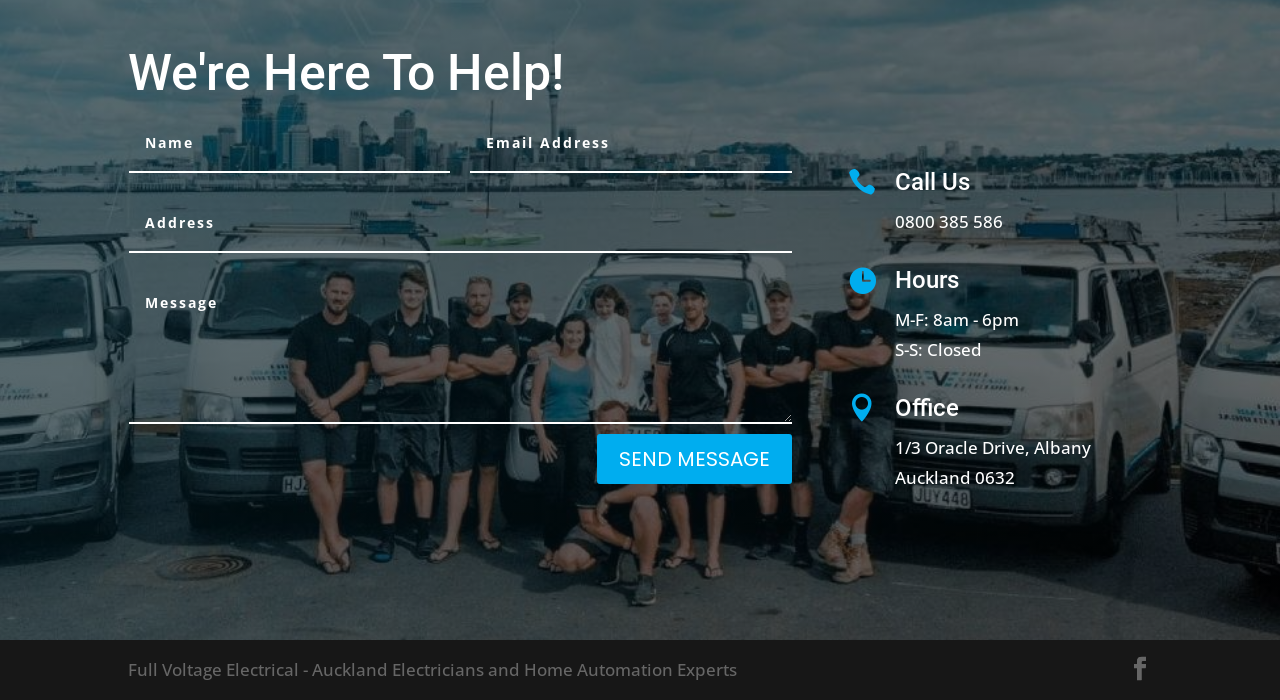From the details in the image, provide a thorough response to the question: What is the company name?

The footer of the webpage contains the company name 'Full Voltage Electrical - Auckland Electricians and Home Automation Experts', which suggests that the company provides electrical services and home automation solutions in Auckland.